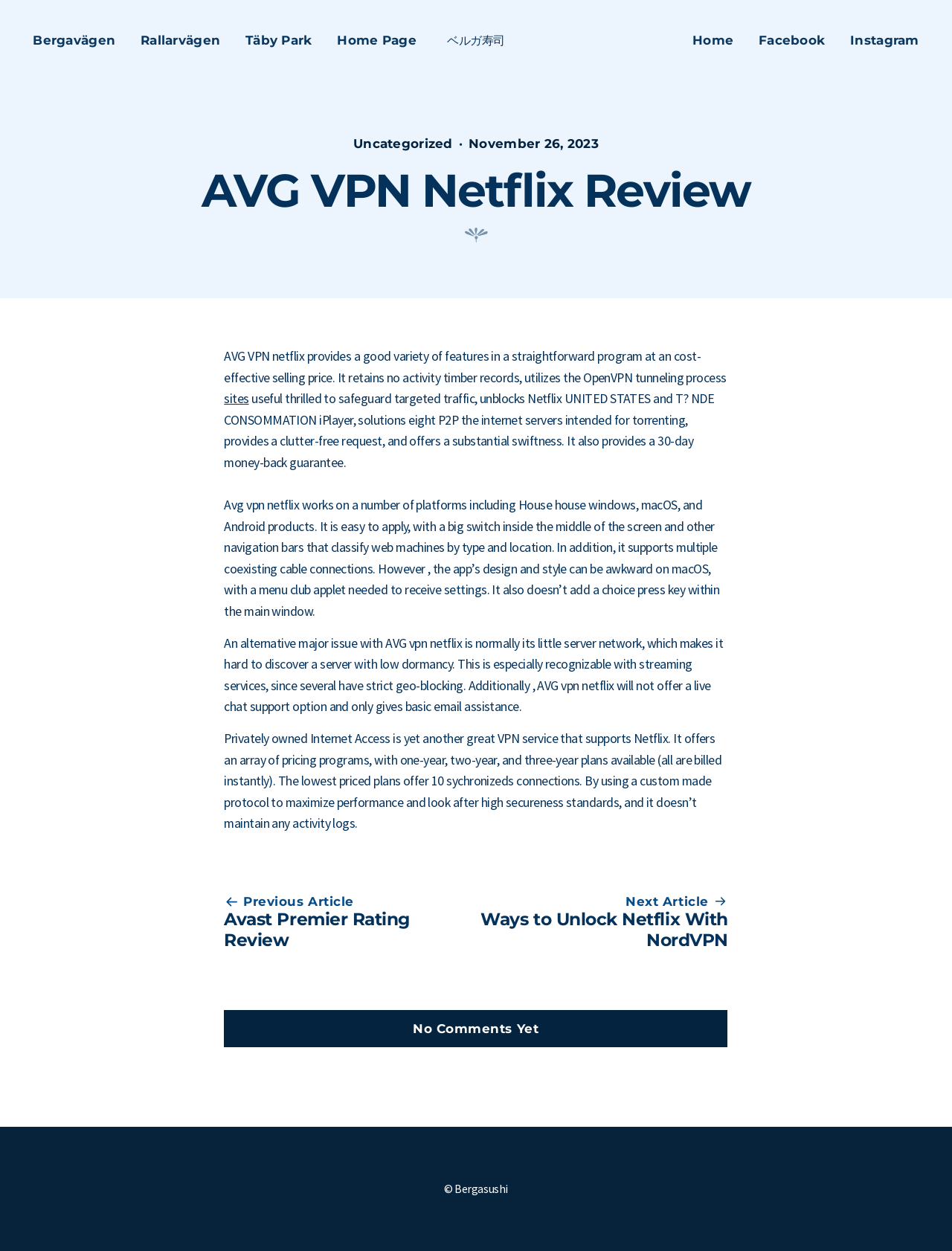Identify the bounding box coordinates for the UI element mentioned here: "Täby Park". Provide the coordinates as four float values between 0 and 1, i.e., [left, top, right, bottom].

[0.258, 0.017, 0.328, 0.042]